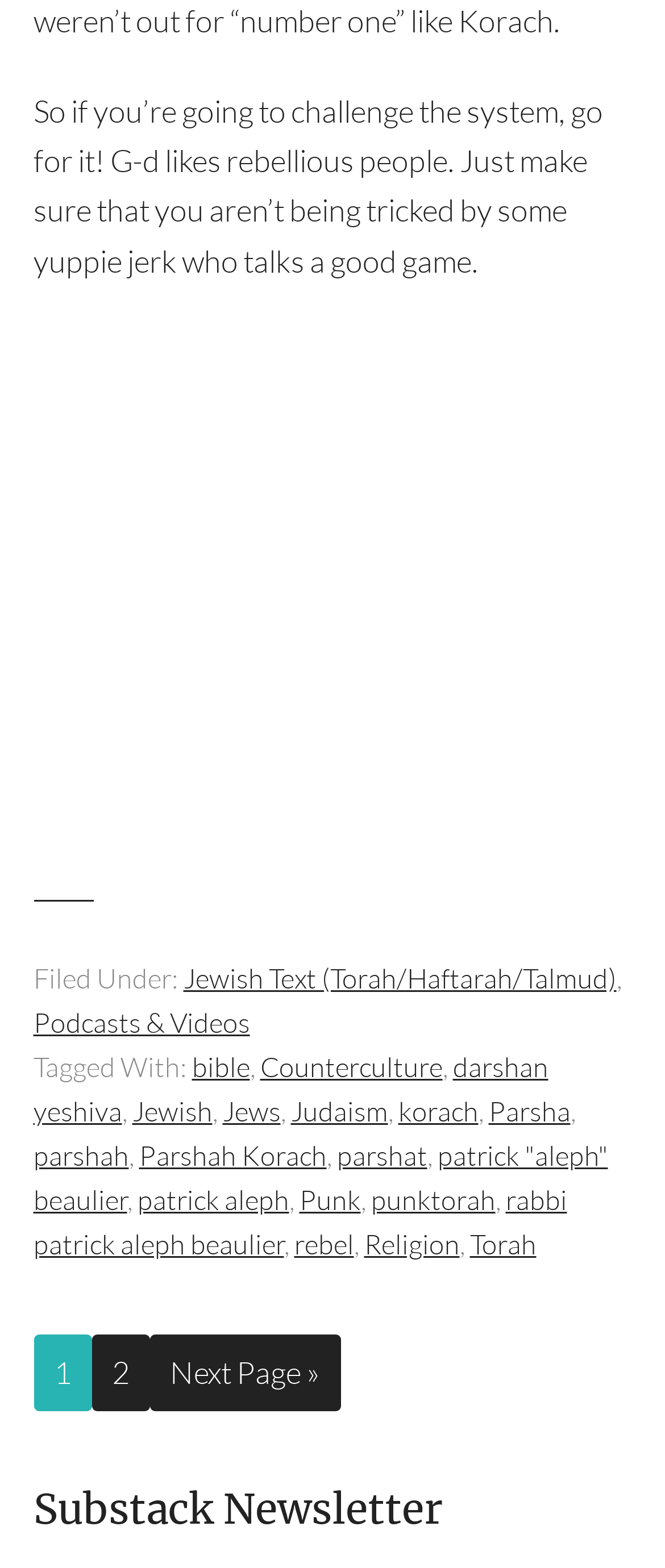Identify the coordinates of the bounding box for the element that must be clicked to accomplish the instruction: "Explore the topic of Punk".

[0.45, 0.754, 0.542, 0.776]